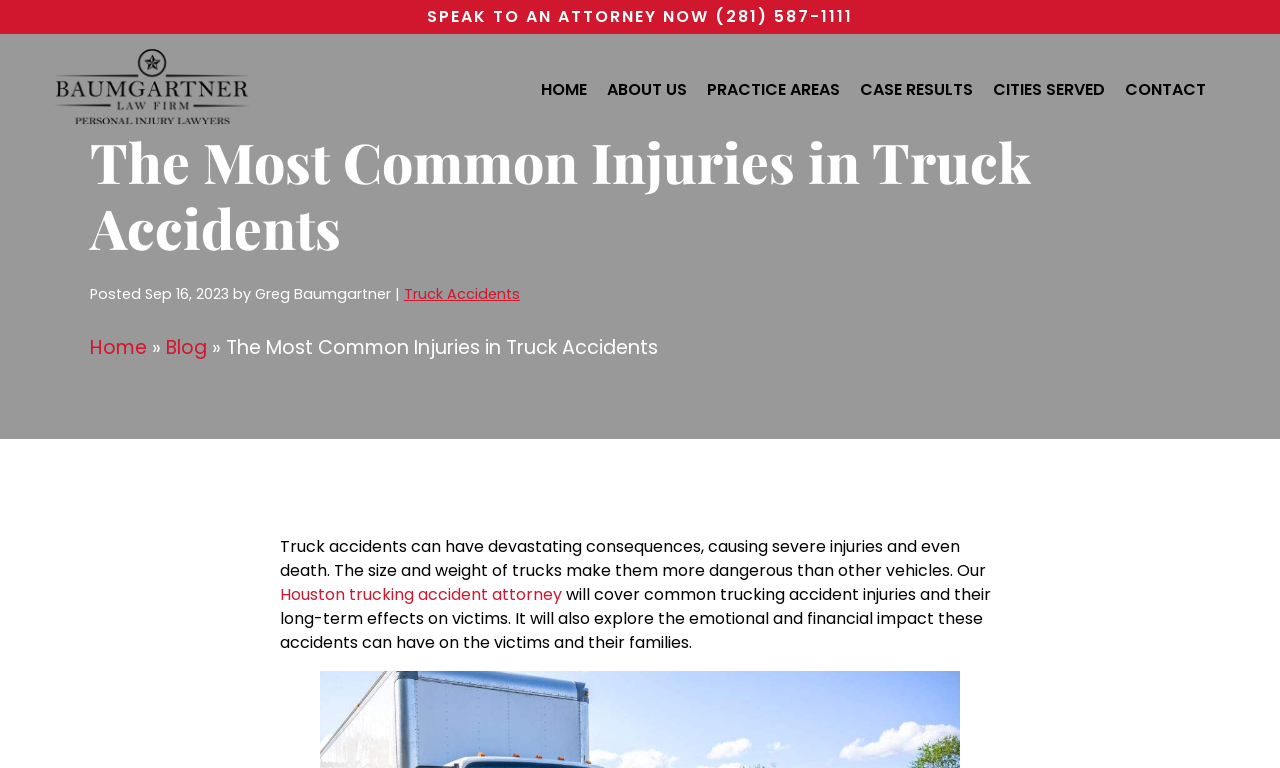Provide a thorough description of the webpage's content and layout.

The webpage is about a law firm, Baumgartner Law Firm, specializing in personal injury cases, particularly truck accidents. At the top left corner, there is a logo of the law firm, accompanied by a navigation menu with various links to different sections of the website, including "HOME", "ABOUT US", "BLOG", and more.

Below the navigation menu, there is a header section with a title "The Most Common Injuries in Truck Accidents" and a subtitle indicating the post date and author. To the right of the title, there are links to related topics, including "Truck Accidents" and "Home".

The main content of the webpage starts with a paragraph discussing the severity of truck accidents and their consequences. The text is followed by a link to a "Houston trucking accident attorney" and continues to explain the purpose of the article, which is to cover common trucking accident injuries and their long-term effects on victims.

There are no images on the page apart from the law firm's logo. The overall layout is organized, with clear headings and concise text.